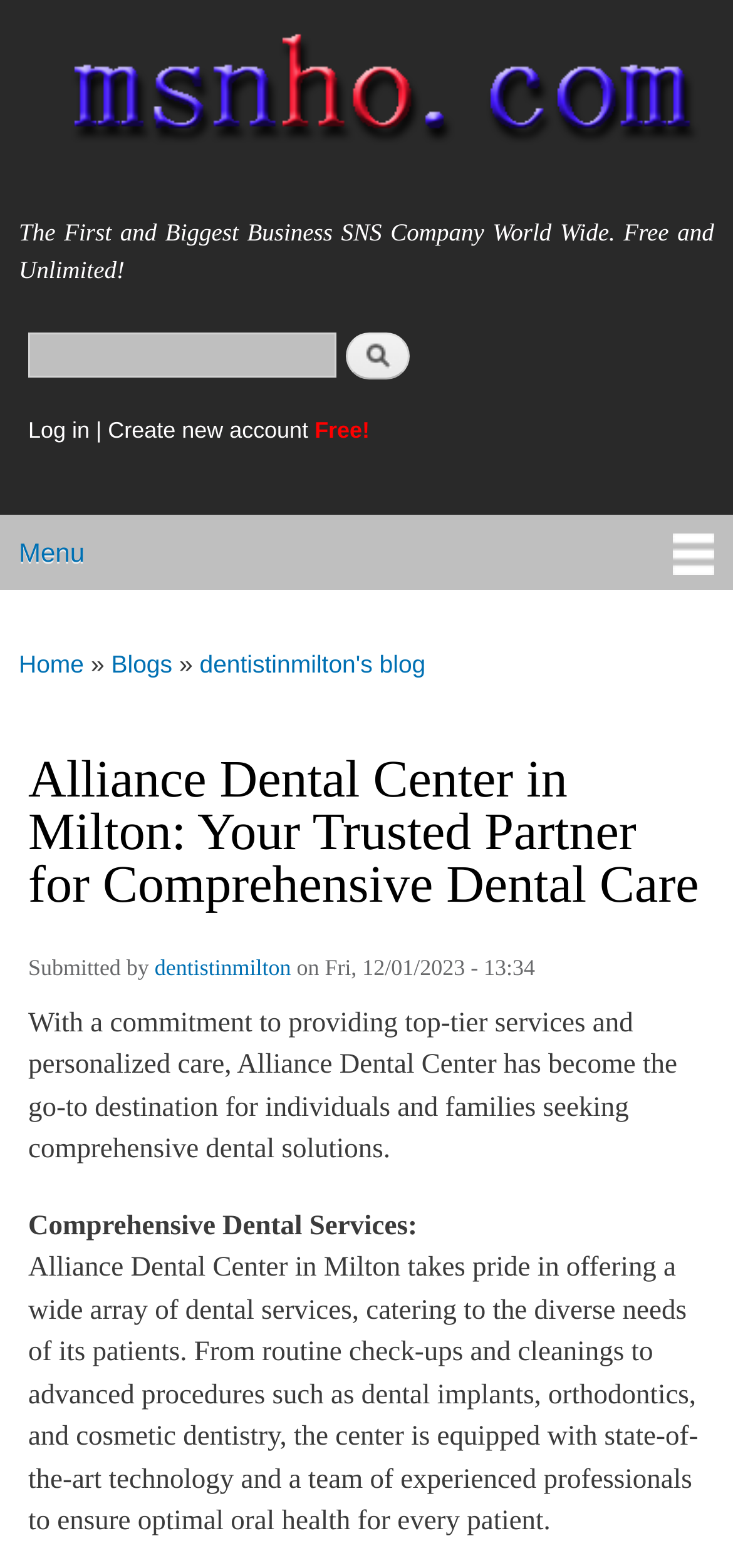Respond to the following query with just one word or a short phrase: 
Who submitted the blog post?

dentistinmilton